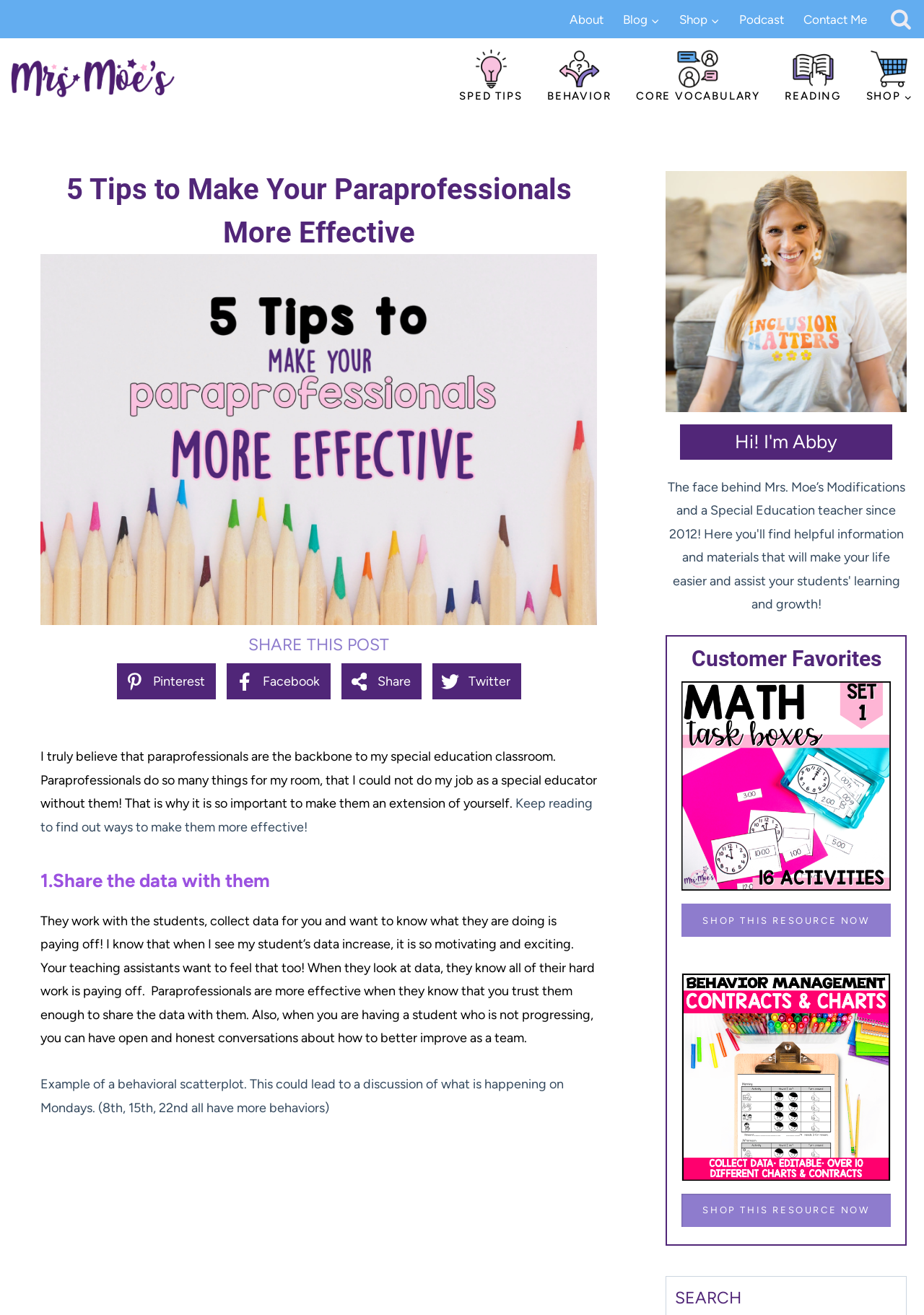What is the purpose of the 'SHOP THIS RESOURCE NOW' button?
Please answer the question with a detailed and comprehensive explanation.

The 'SHOP THIS RESOURCE NOW' button is likely used to purchase a resource or product related to special education, as it is located near a figure and a heading that suggests a product or resource is being showcased.